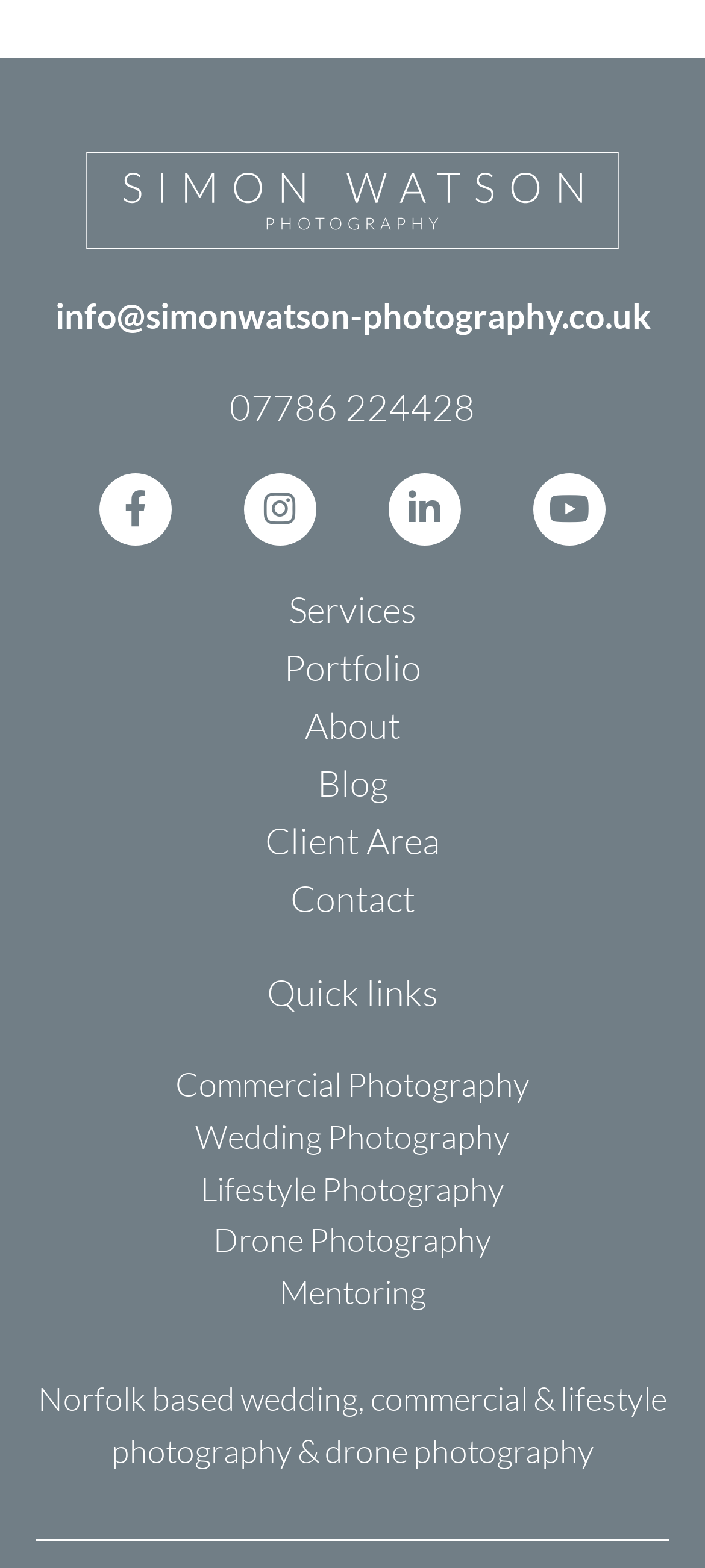Find the coordinates for the bounding box of the element with this description: "alt="Simon Watson Photography W"".

[0.115, 0.095, 0.885, 0.161]